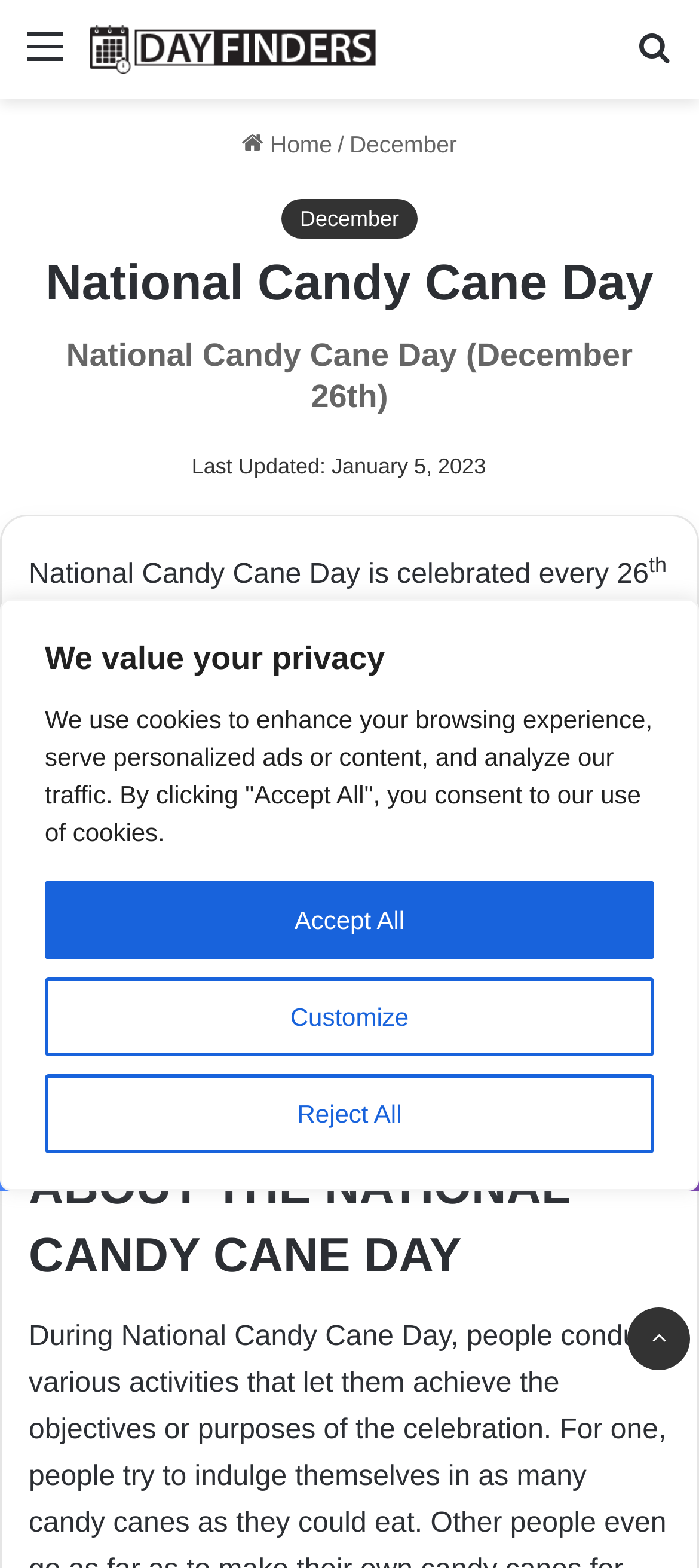Provide an in-depth description of the elements and layout of the webpage.

The webpage is about National Candy Cane Day, which is celebrated on December 26th. At the top of the page, there is a navigation bar with links to "Menu", "Day Finders", and "Search for". Below the navigation bar, there is a heading that reads "National Candy Cane Day" and another heading that reads "National Candy Cane Day (December 26th)".

On the left side of the page, there is a section with links to "Home", "December", and a separator line. On the right side of the page, there is a section with a heading that reads "Last Updated: January 5, 2023" and a paragraph of text that describes National Candy Cane Day.

The main content of the page is a long paragraph that explains what National Candy Cane Day is, how it is celebrated, and what candy canes are. The paragraph is divided into several sections with headings, including "ABOUT THE NATIONAL CANDY CANE DAY". There is also a "Read More" link that leads to another page, specifically National Cotton Candy Day.

At the bottom of the page, there are social media links to Facebook, Twitter, WhatsApp, Telegram, and Viber. There is also a "Back to top" button on the bottom right corner of the page.

There are several buttons and links on the page, including "Customize", "Reject All", and "Accept All" buttons, which are likely related to cookies and privacy settings. There is also an image of the "Day Finders" logo on the top navigation bar.